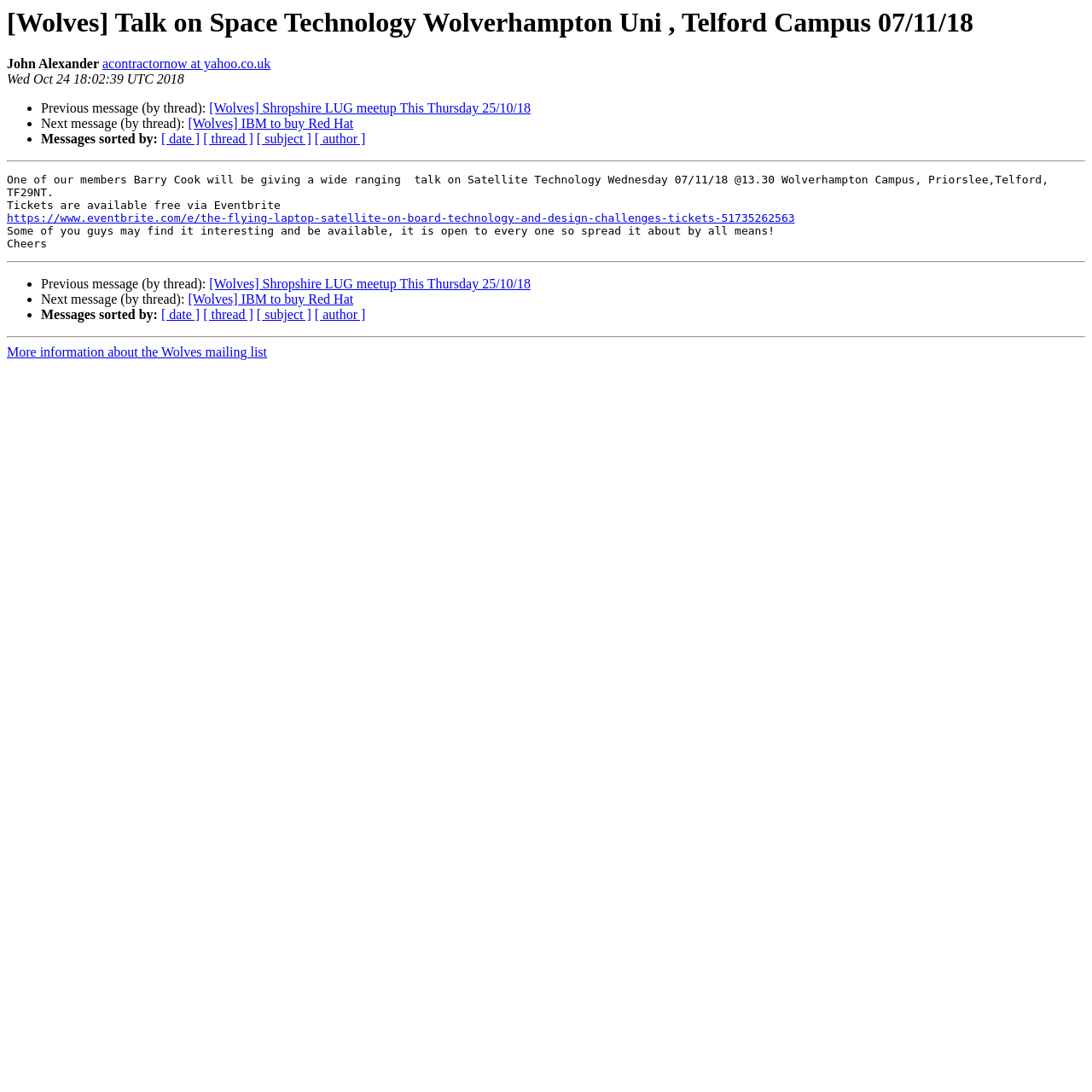What is the date of the Wolverhampton Uni event?
Answer the question based on the image using a single word or a brief phrase.

07/11/18